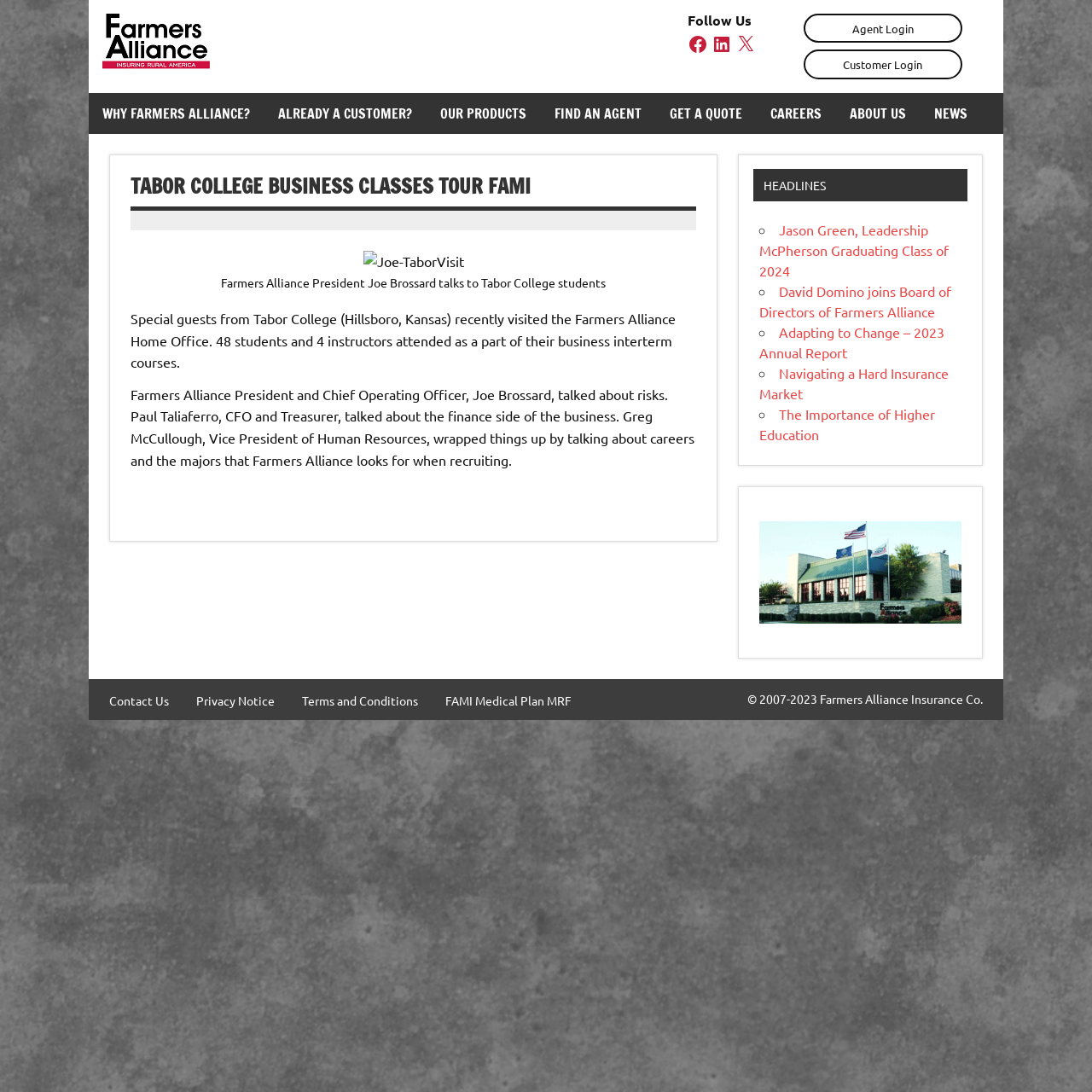Create an in-depth description of the webpage, covering main sections.

The webpage is about Farmers Alliance Mutual Insurance, with a focus on a recent visit from Tabor College business classes. At the top, there is a logo and a link to the Farmers Alliance Mutual Insurance website. Below that, there is a heading that reads "Insuring Rural America". 

To the right of the logo, there are social media links, including Facebook, LinkedIn, and an "X" icon. Next to these links, there are two columns of links: one for agent and customer login, and another for various pages on the website, such as "Why Farmers Alliance?", "Our Products", "Find an Agent", and "Get a Quote".

The main content of the page is an article about the Tabor College business classes' visit to the Farmers Alliance Home Office. The article includes a heading, an image of Farmers Alliance President Joe Brossard talking to Tabor College students, and three paragraphs of text describing the visit. The text explains that 48 students and 4 instructors attended the visit as part of their business interterm courses, and that Farmers Alliance President Joe Brossard, CFO Paul Taliaferro, and Vice President of Human Resources Greg McCullough spoke to the students about risks, finance, and careers.

Below the article, there is a section with a heading that reads "HEADLINES", which lists four news articles with links to each article. The news articles have titles such as "Jason Green, Leadership McPherson Graduating Class of 2024" and "Adapting to Change – 2023 Annual Report".

At the bottom of the page, there is a section with links to contact information, privacy notices, terms and conditions, and a medical plan. The page ends with a copyright notice that reads "© 2007-2023 Farmers Alliance Insurance Co.".